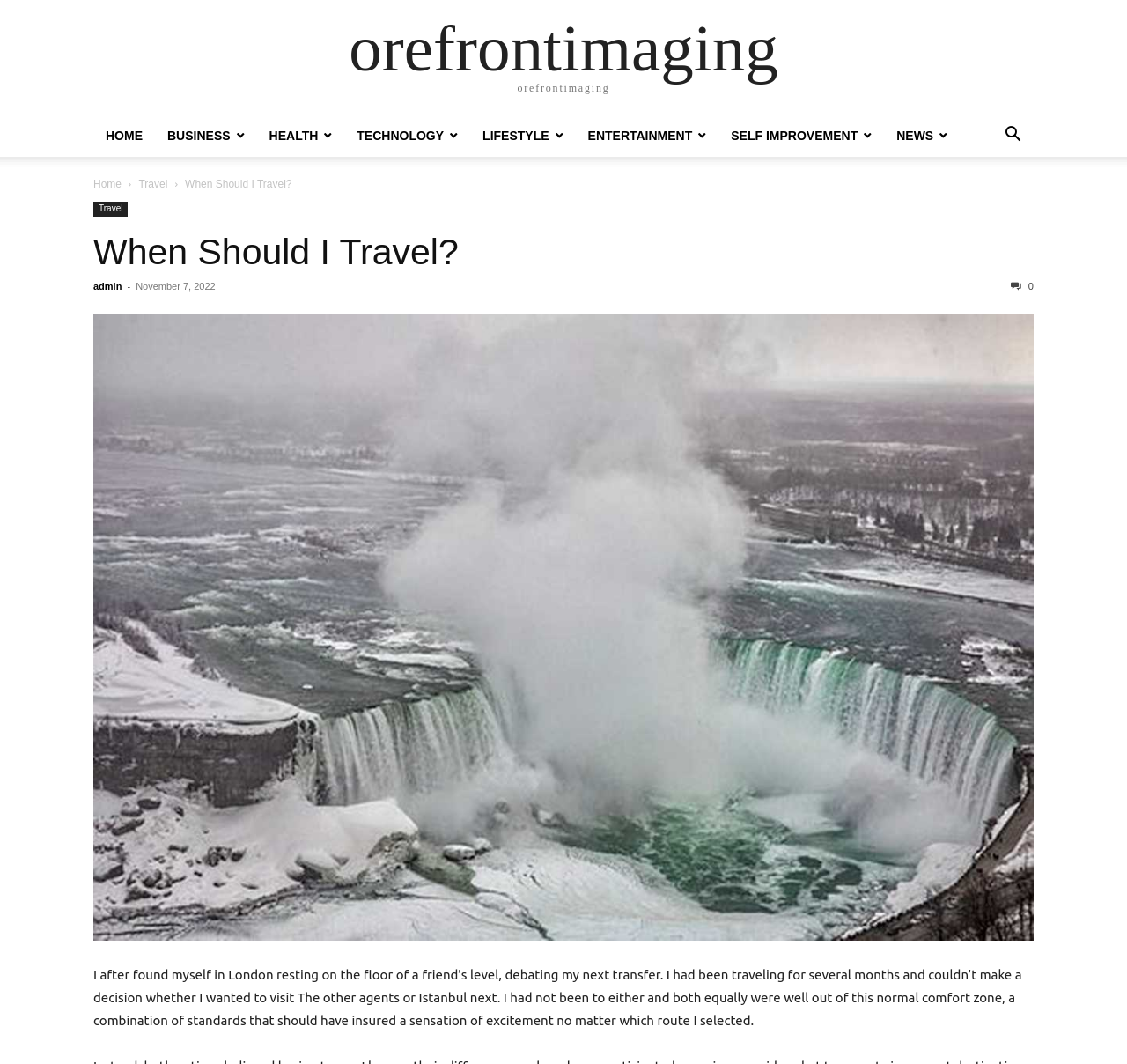Please provide the bounding box coordinates for the UI element as described: "When Should I Travel?". The coordinates must be four floats between 0 and 1, represented as [left, top, right, bottom].

[0.083, 0.218, 0.407, 0.256]